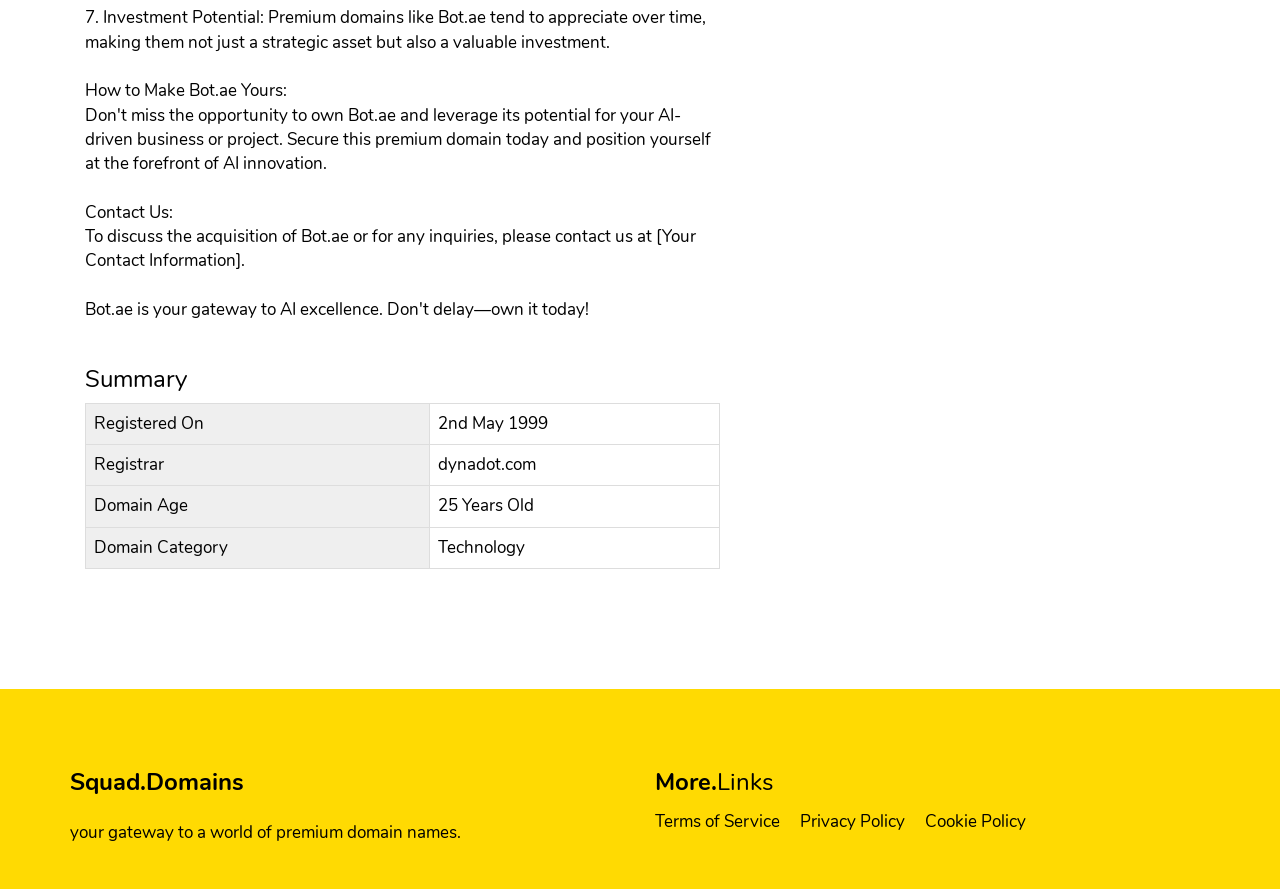Respond with a single word or phrase to the following question:
Who is the registrar of the domain Bot.ae?

dynadot.com